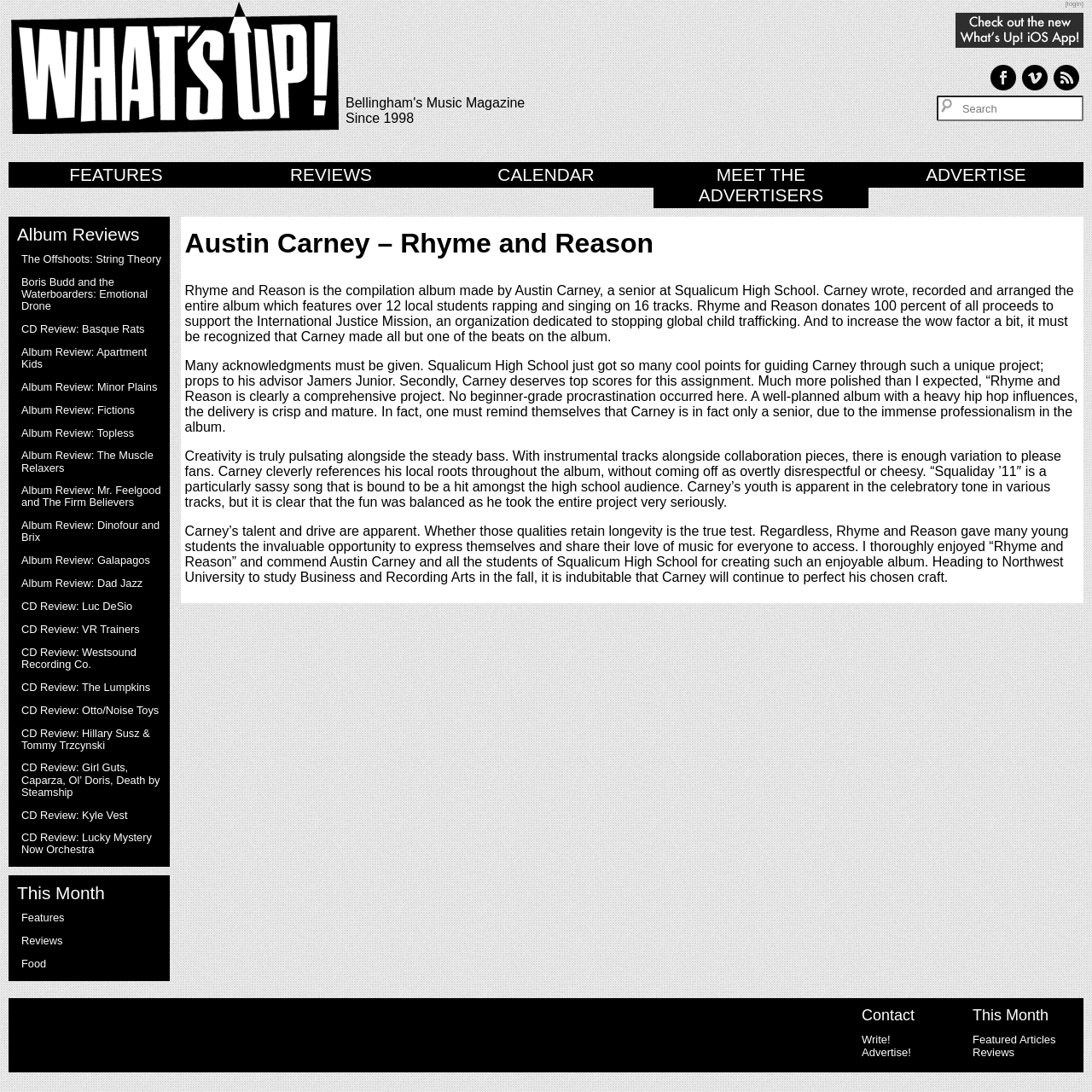What is Austin Carney's plan after high school?
Please use the image to deliver a detailed and complete answer.

According to the article, Austin Carney is heading to Northwest University to study Business and Recording Arts in the fall, indicating his plan after high school.